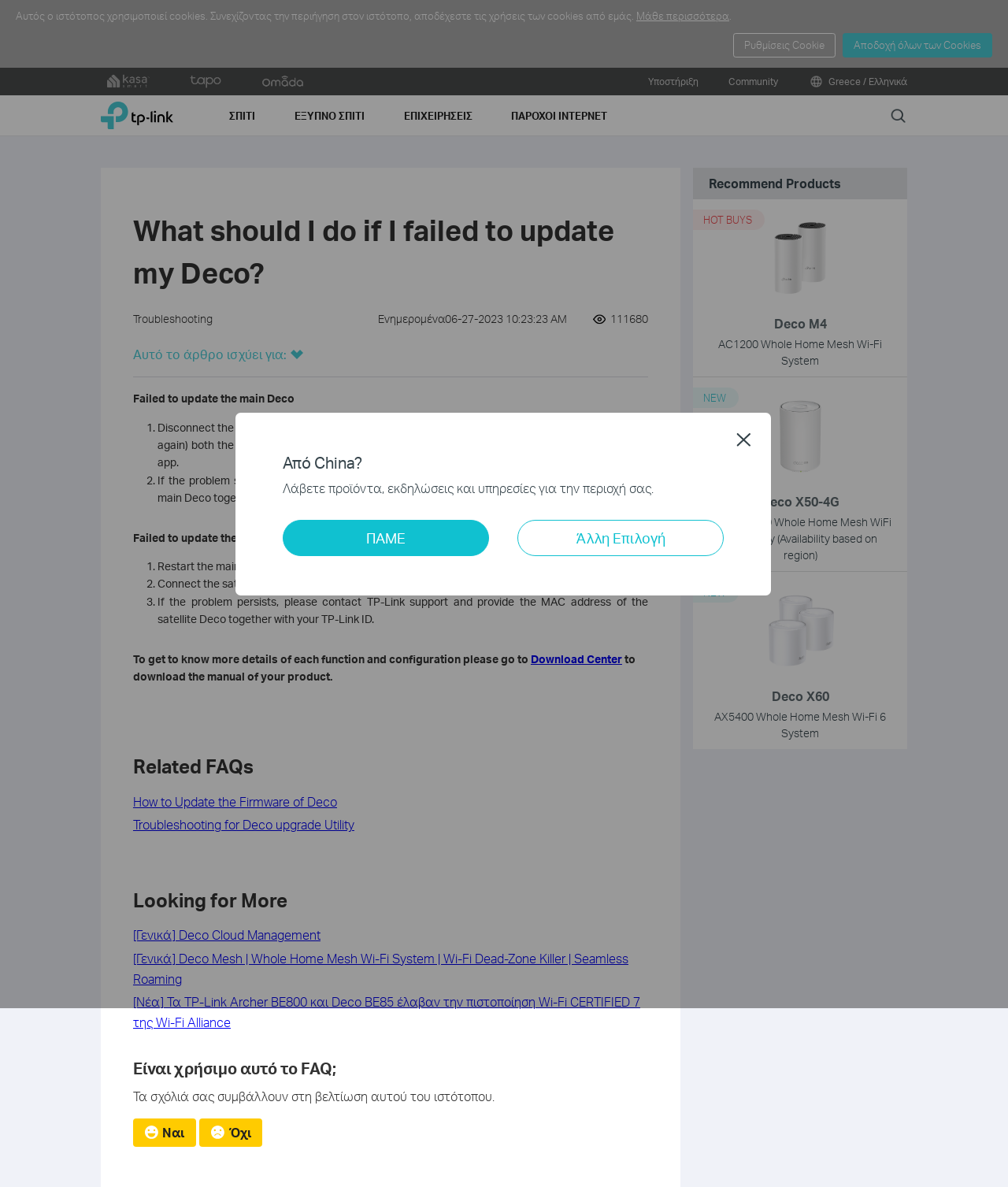How many products are recommended on the webpage?
Please give a detailed and elaborate answer to the question based on the image.

I counted the number of product links under the 'Recommend Products' heading, which are 'Deco M4', 'Deco X50-4G', and 'Deco X60'.